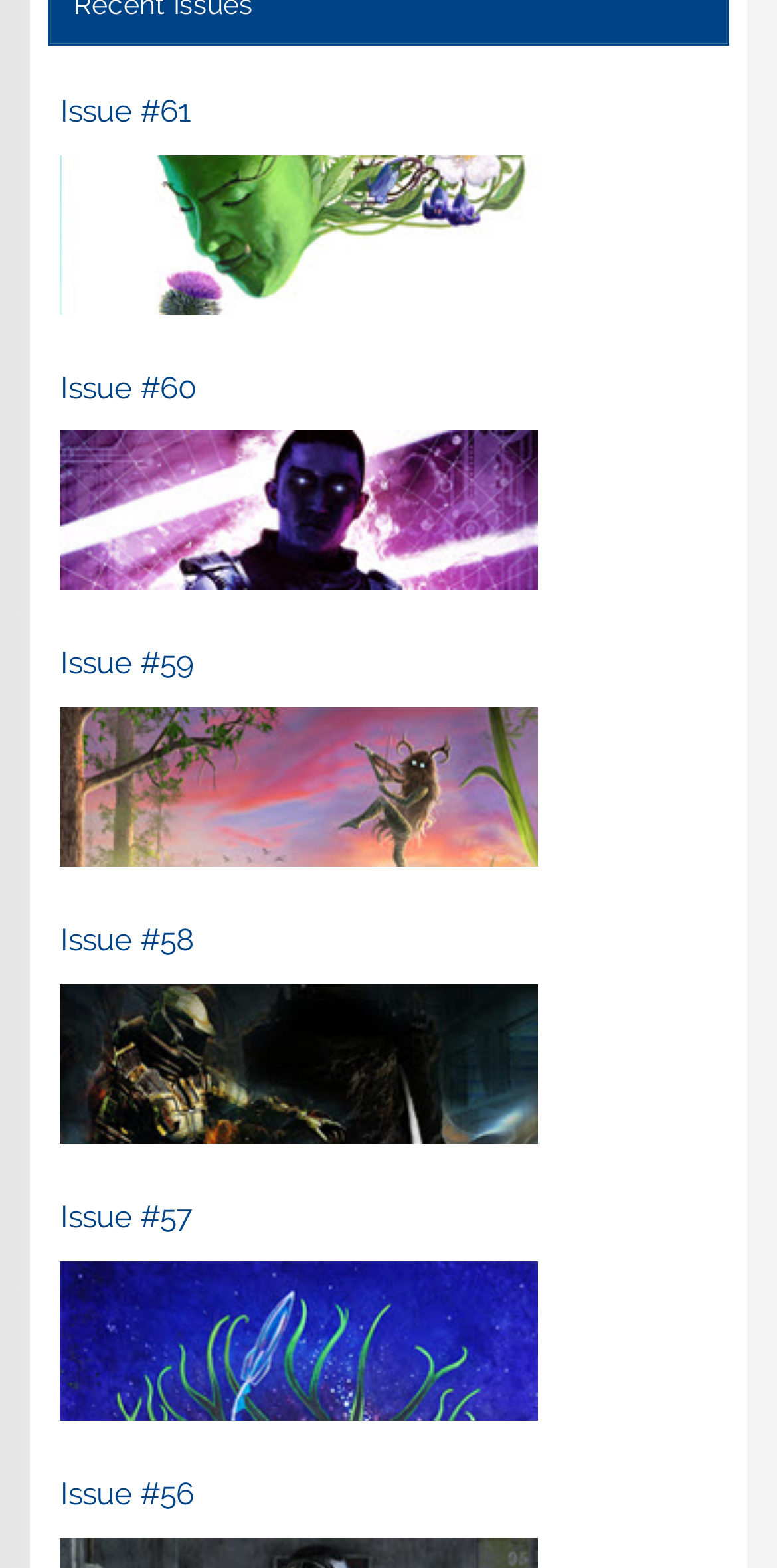Can you look at the image and give a comprehensive answer to the question:
How many issues are listed on the page?

There are 8 distinct issue numbers listed on the page, ranging from Issue #61 to Issue #56, with each issue having two links.